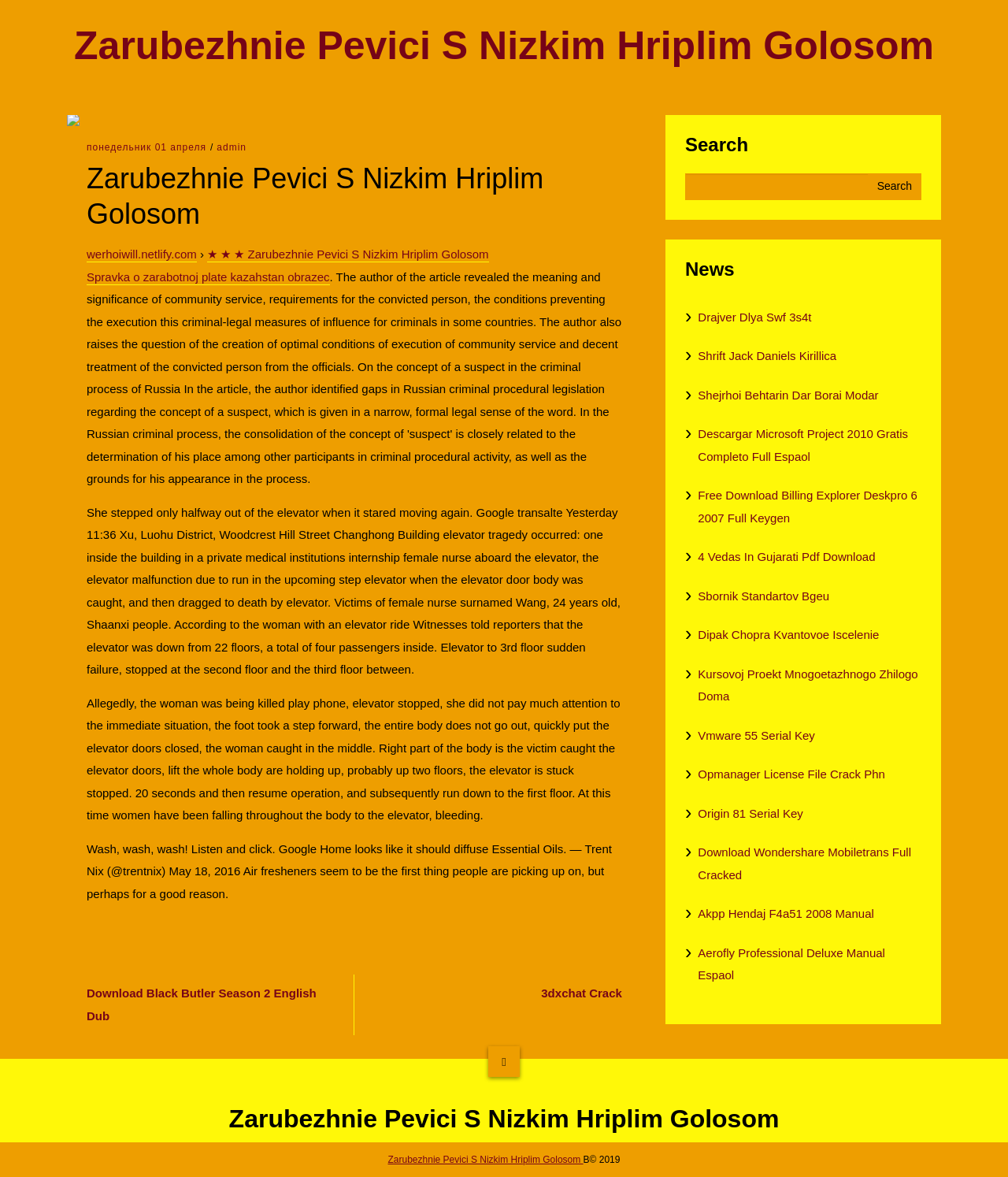Give a detailed overview of the webpage's appearance and contents.

This webpage appears to be a blog or news article page with a mix of content and links. At the top, there is a heading "Zarubezhnie Pevici S Nizkim Hriplim Golosom" which is also a link. Below it, there is a main content area with an image at the top, followed by a header with the date "понедельник 01 апреля" and an admin link. 

The main article is divided into three paragraphs, describing a tragic elevator accident in China. The first paragraph sets the scene, the second describes the accident, and the third appears to be unrelated, talking about Google Home and air fresheners. 

To the right of the main content area, there are several links, including "werhoiwill.netlify.com", "★ ★ ★ Zarubezhnie Pevici S Nizkim Hriplim Golosom", and "Spravka o zarabotnoj plate kazahstan obrazec". 

At the bottom of the main content area, there are two links: "Download Black Butler Season 2 English Dub" and "3dxchat Crack". 

On the right side of the page, there is a complementary section with a search bar and a "News" section. The "News" section contains a list of 14 links to various articles or downloads, including "Drajver Dlya Swf 3s4t", "Shrift Jack Daniels Kirillica", and "Vmware 55 Serial Key". 

At the very bottom of the page, there are three more links: "\uf062", "Zarubezhnie Pevici S Nizkim Hriplim Golosom", and a copyright notice "В© 2019".